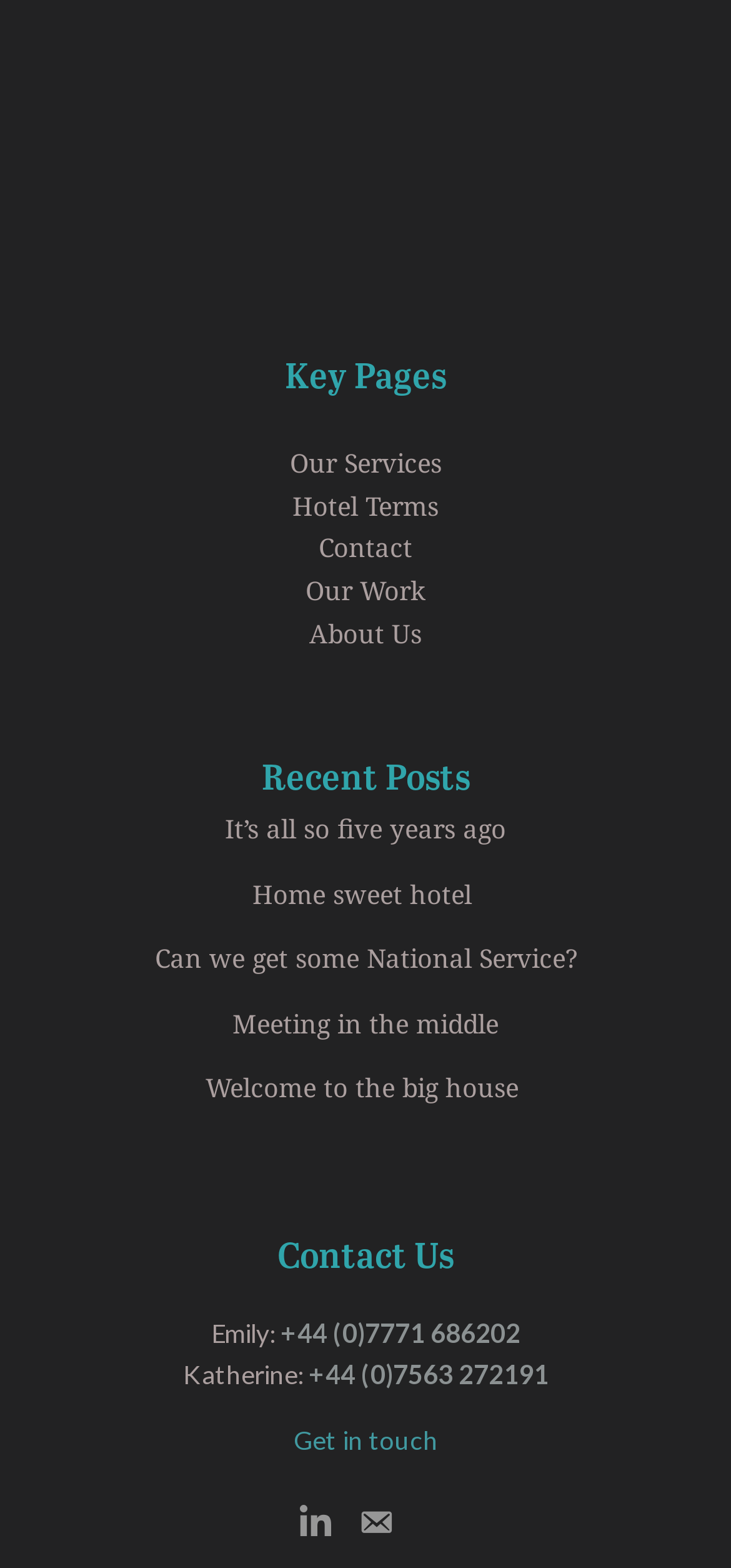Identify the bounding box coordinates of the clickable region to carry out the given instruction: "Get in touch".

[0.401, 0.908, 0.599, 0.928]